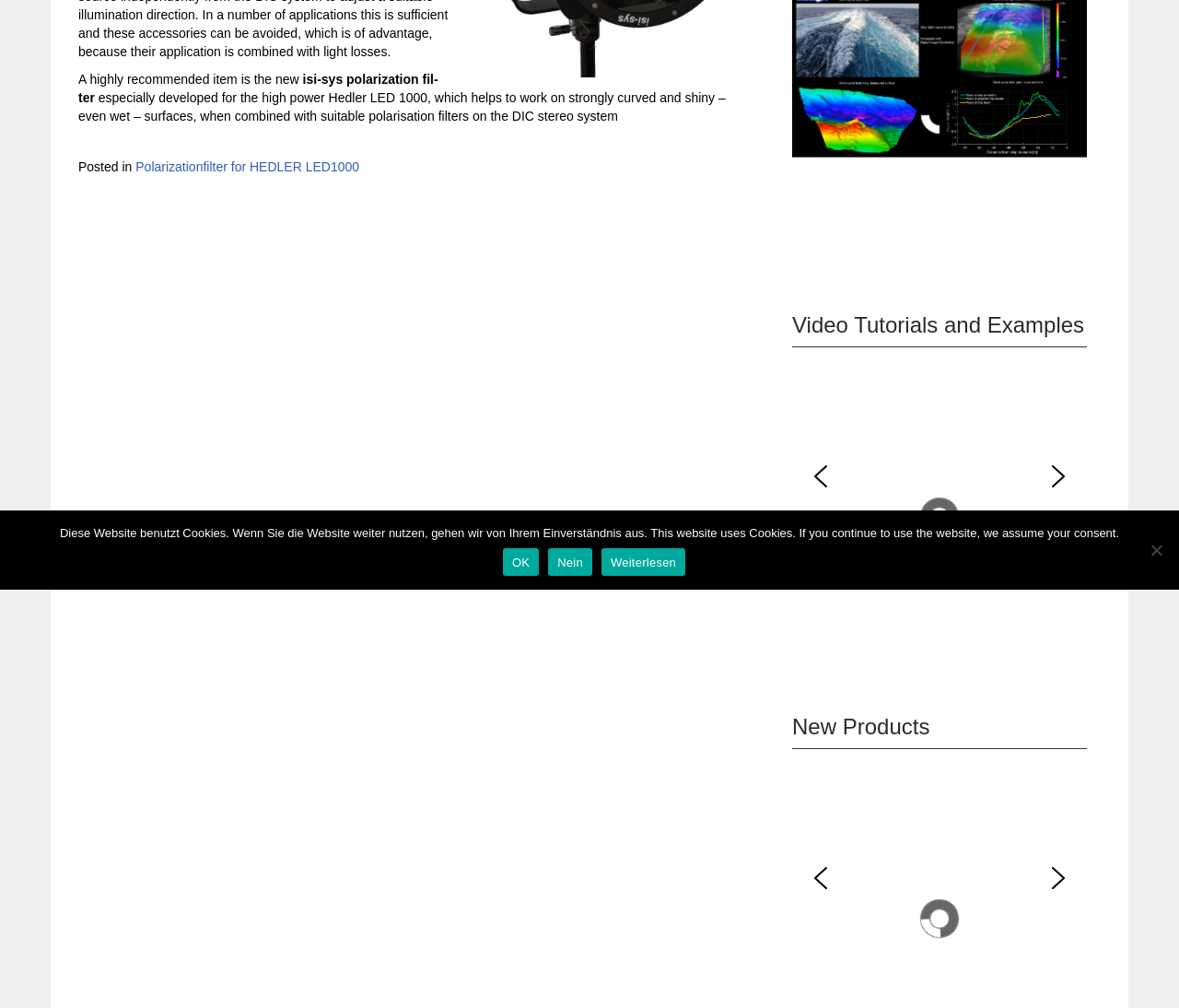Determine the bounding box coordinates in the format (top-left x, top-left y, bottom-right x, bottom-right y). Ensure all values are floating point numbers between 0 and 1. Identify the bounding box of the UI element described by: Polarizationfilter for HEDLER LED1000

[0.115, 0.158, 0.305, 0.172]